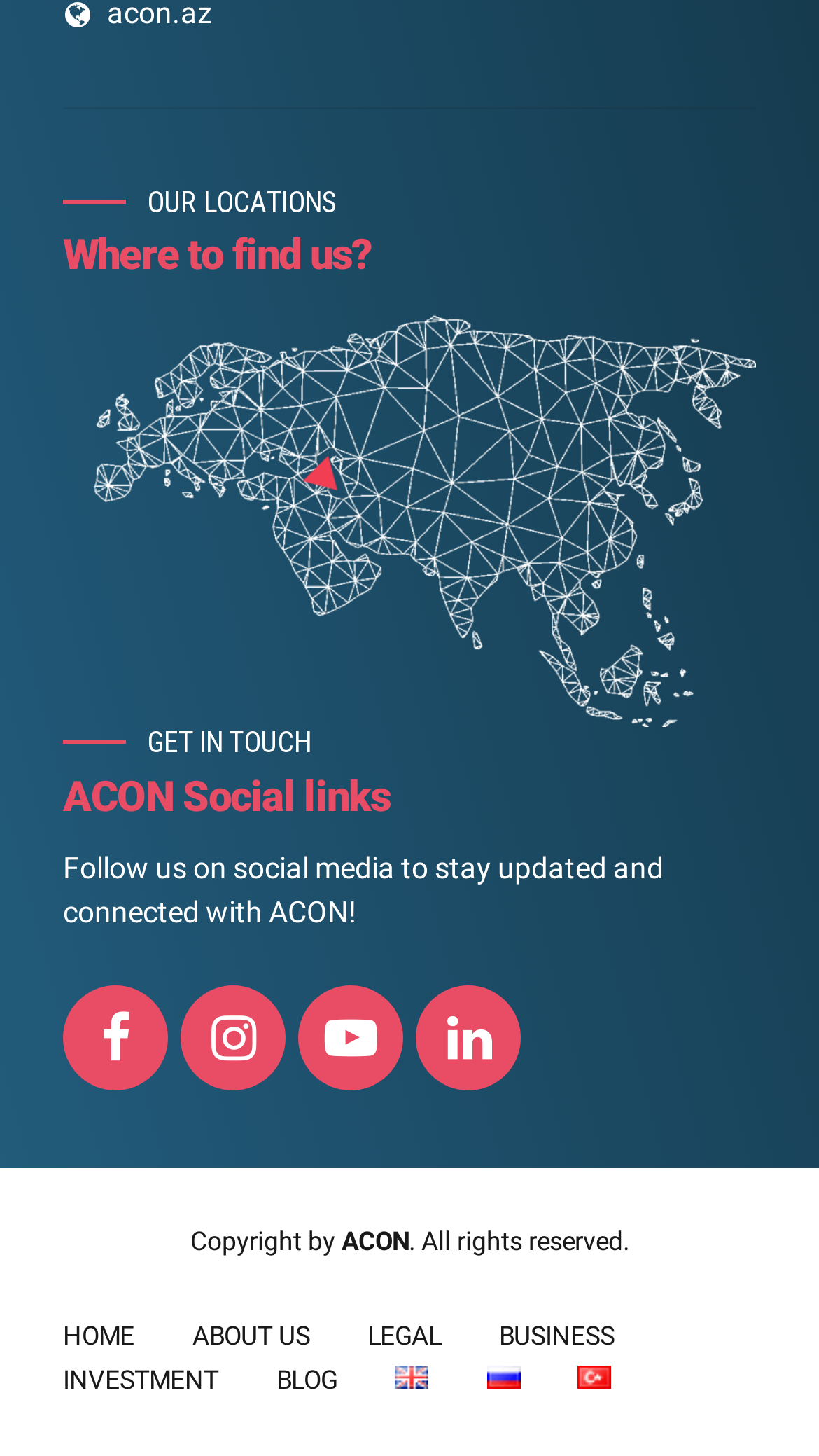Please provide the bounding box coordinate of the region that matches the element description: alt="Türkçe". Coordinates should be in the format (top-left x, top-left y, bottom-right x, bottom-right y) and all values should be between 0 and 1.

[0.705, 0.938, 0.746, 0.958]